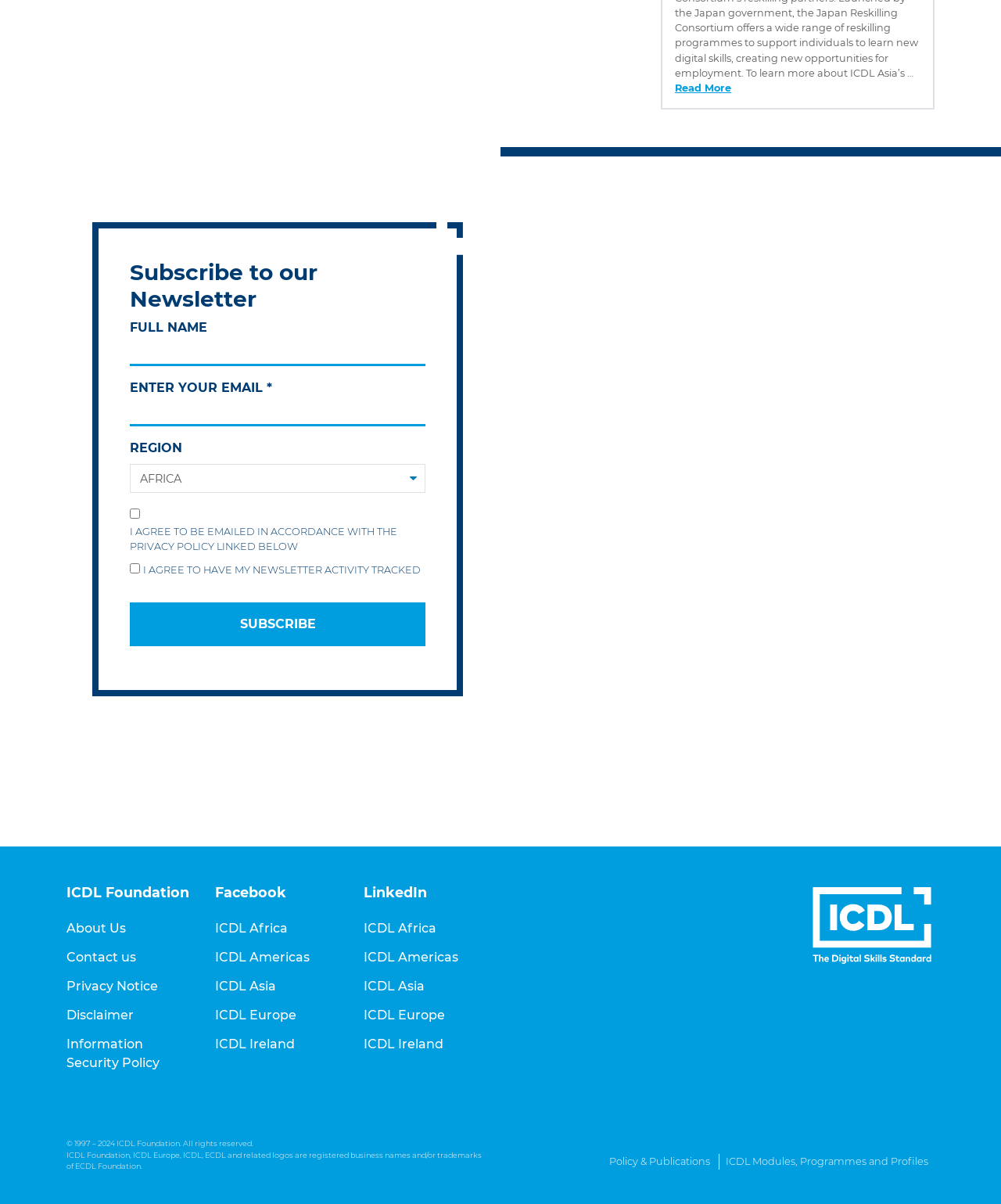What social media platforms are linked on the page?
Refer to the image and provide a thorough answer to the question.

The headings 'Facebook' and 'LinkedIn' are located near the bottom of the page, and are accompanied by links to various regional pages. This suggests that the organization has a presence on these social media platforms.